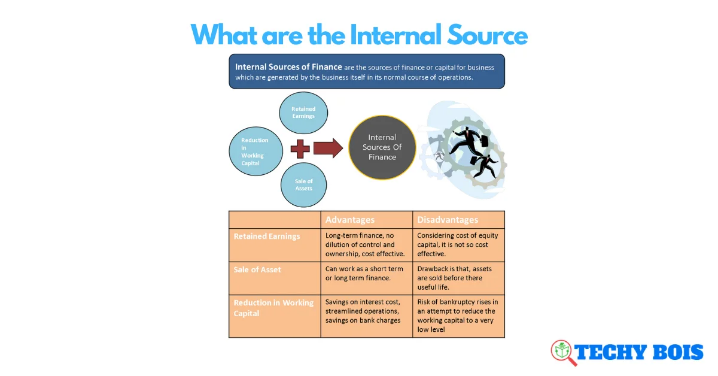What is the advantage of using Retained Earnings as an internal source of finance? Analyze the screenshot and reply with just one word or a short phrase.

Long-term finance with no dilution of control